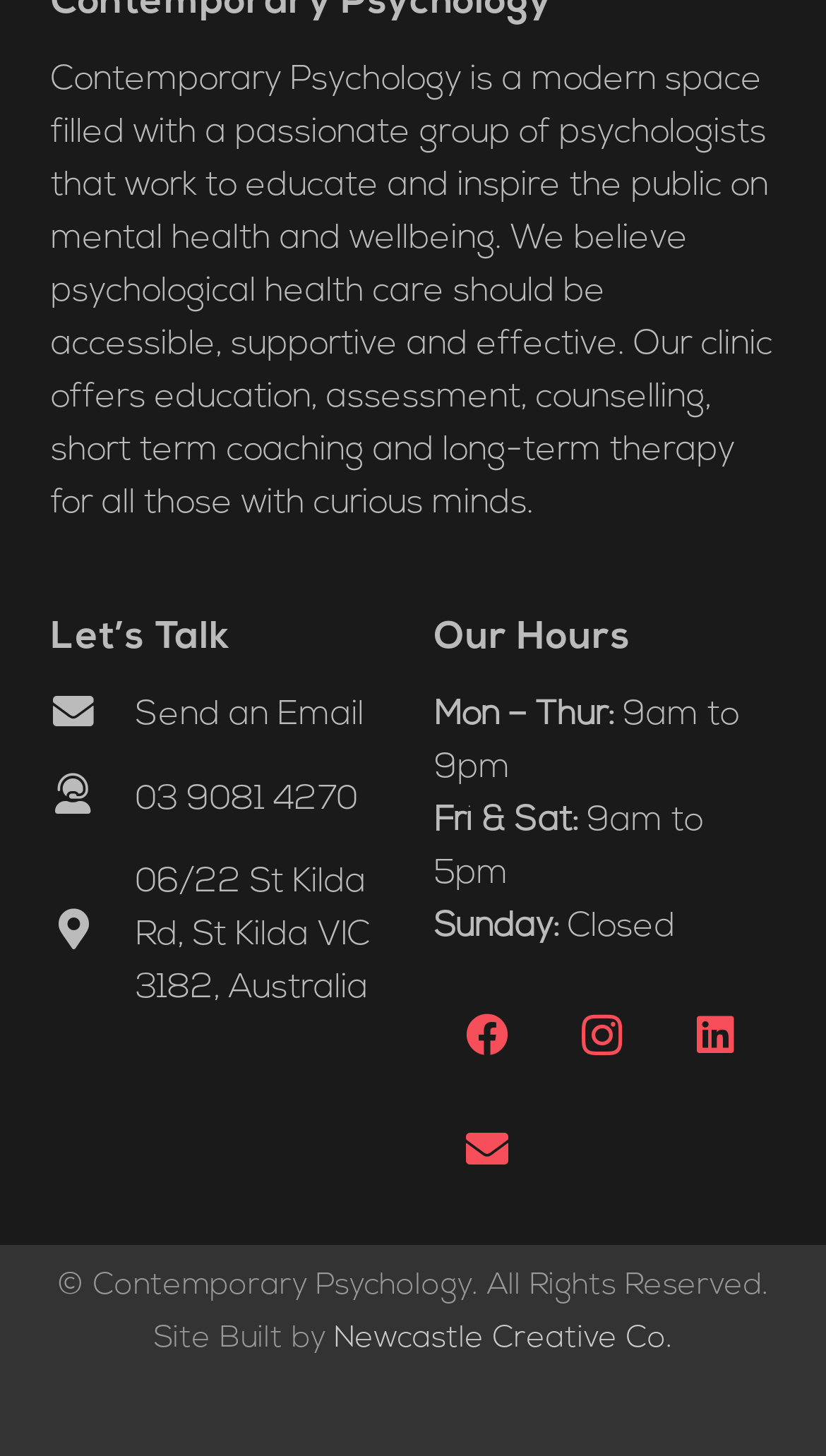What is the clinic's address?
Please provide a comprehensive answer based on the visual information in the image.

I found the address by looking at the links on the webpage, specifically the ones with the text '06/22 St Kilda Rd, St Kilda VIC 3182, Australia'.